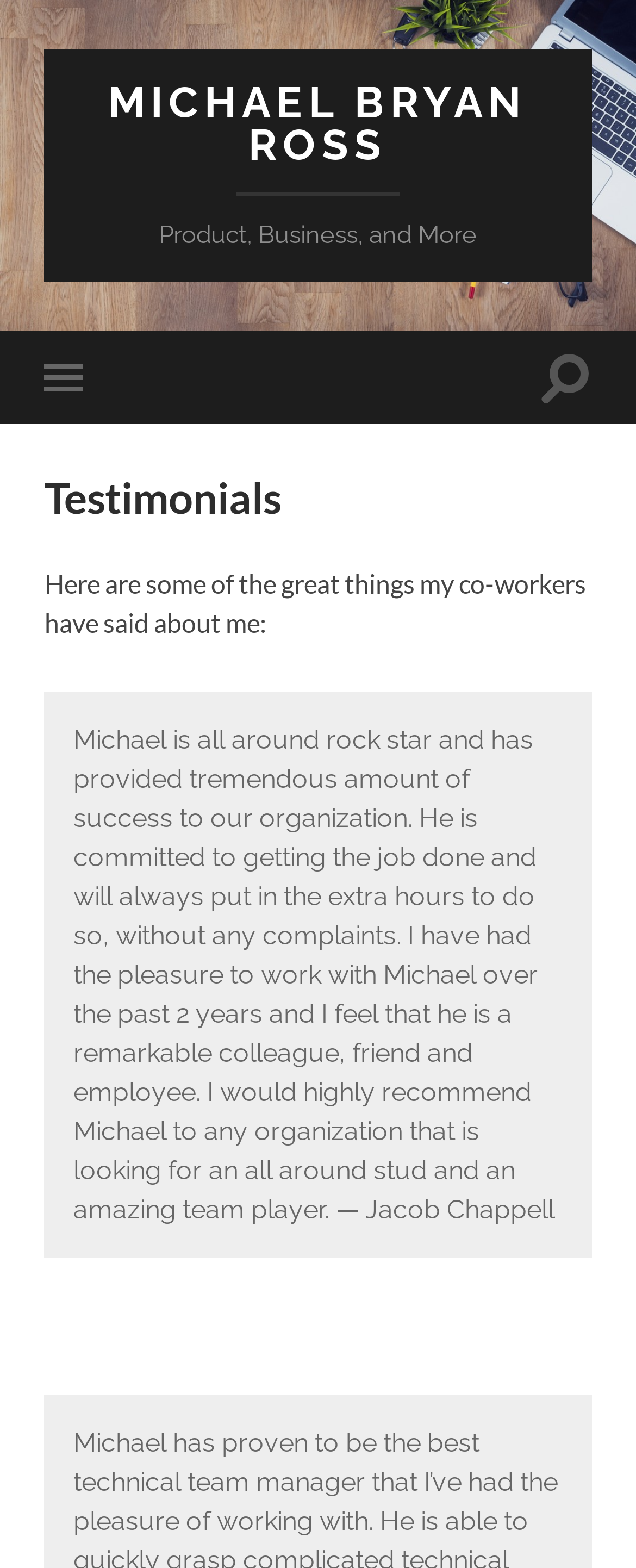What is the topic of the text in the blockquote?
Answer the question with a detailed explanation, including all necessary information.

The blockquote element contains a testimonial about Michael, which can be inferred from the text 'Michael is all around rock star and has provided tremendous amount of success to our organization...'.